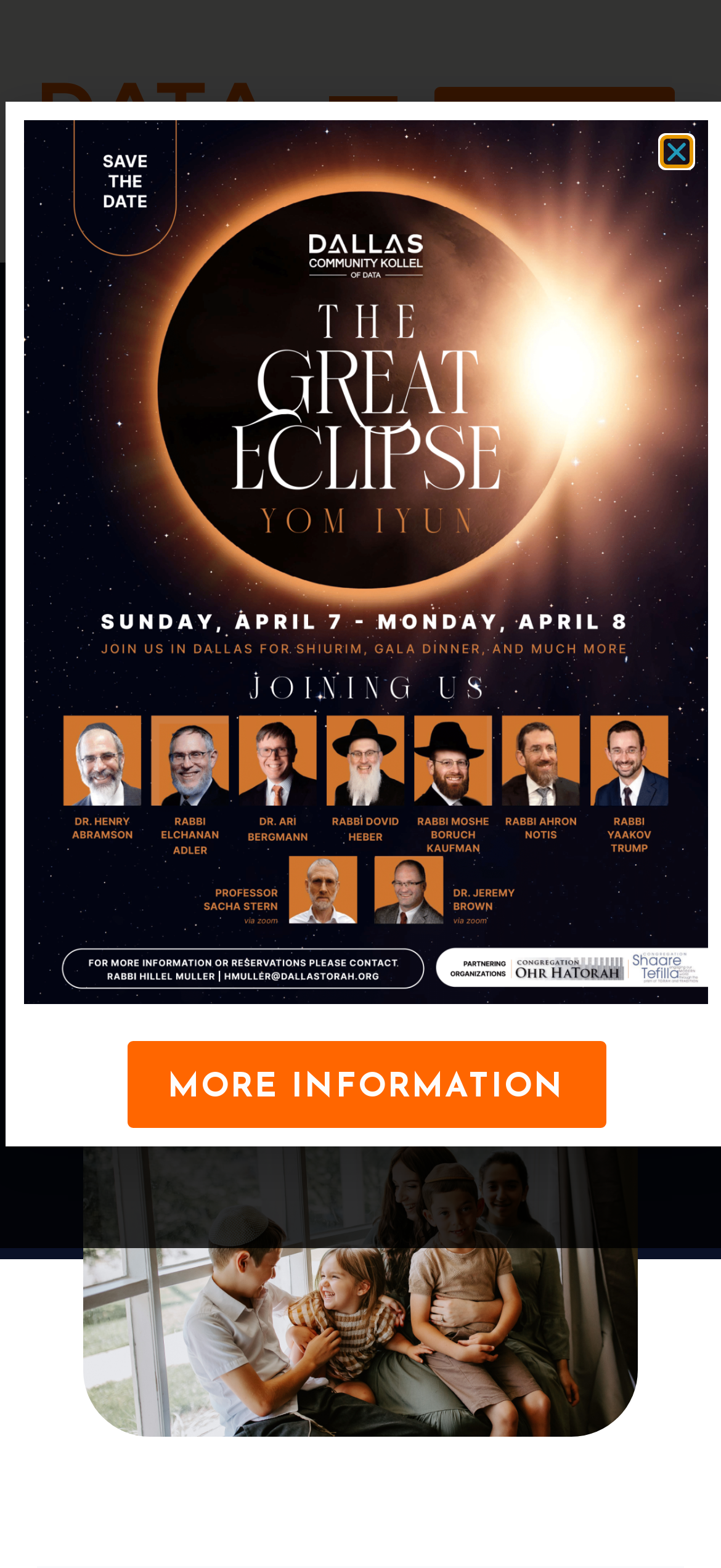Respond to the question below with a concise word or phrase:
How many links are there in the top section?

2